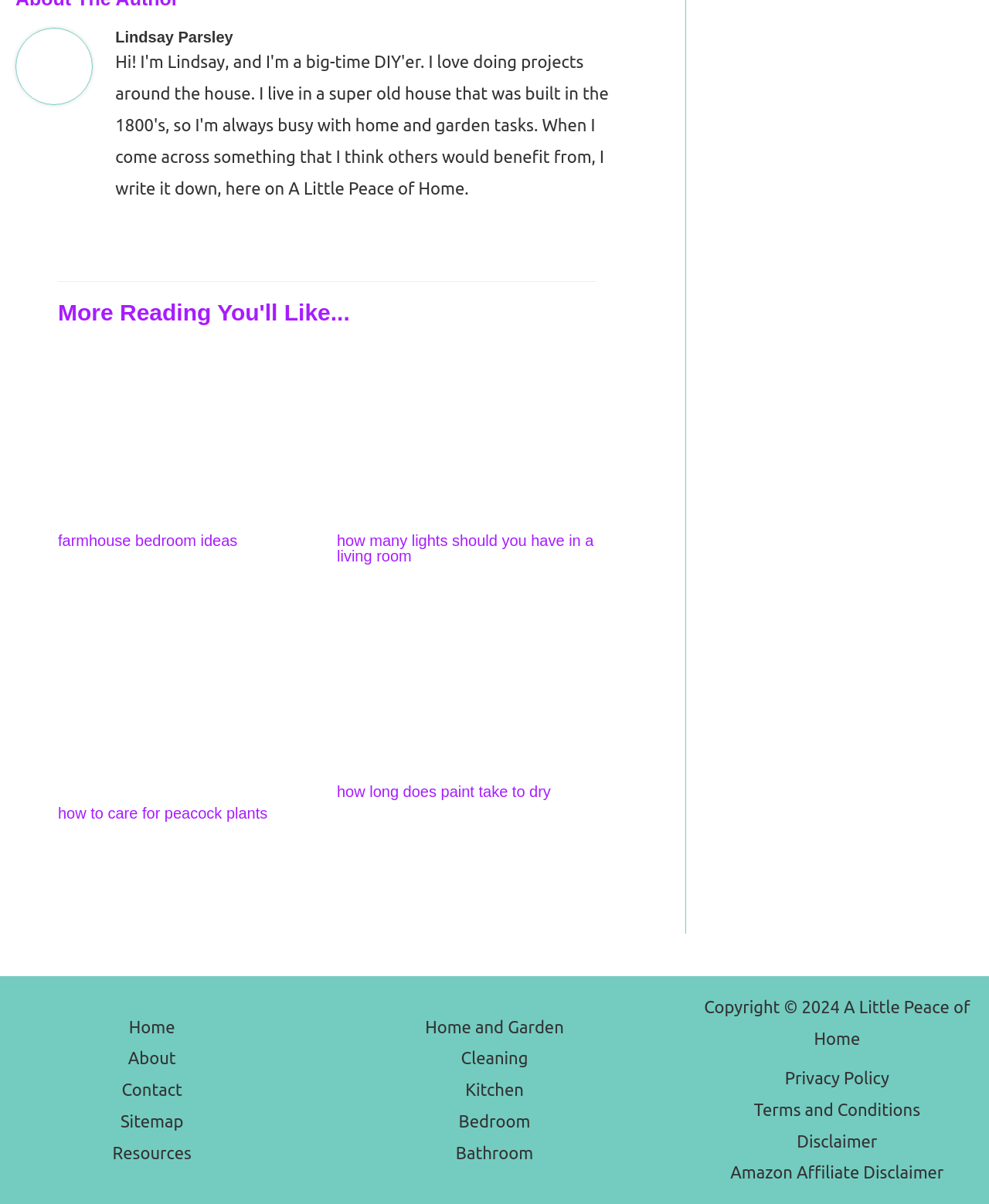Specify the bounding box coordinates of the area that needs to be clicked to achieve the following instruction: "Click on the link to read more about how many lights should you have in a living room".

[0.341, 0.347, 0.603, 0.363]